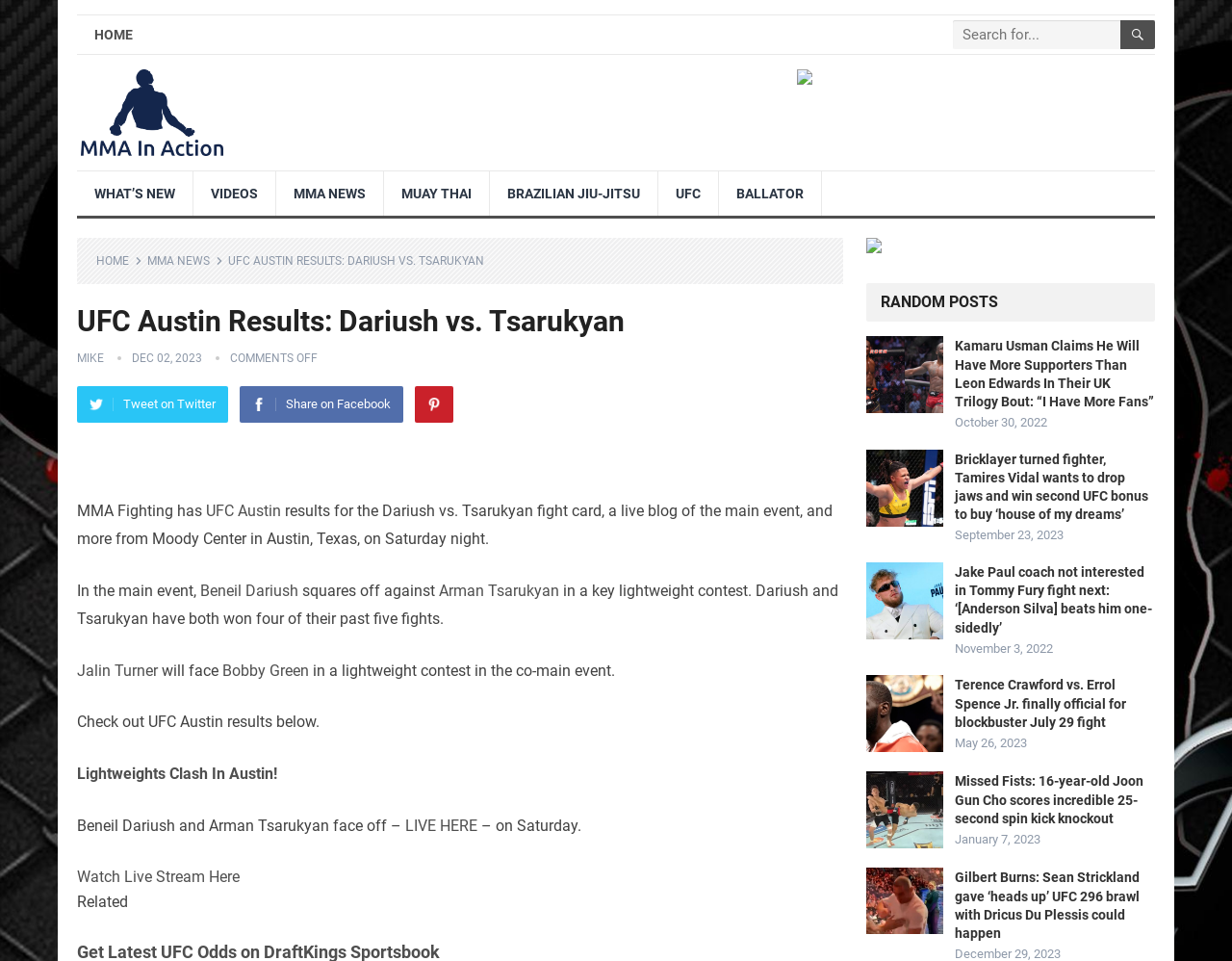Use a single word or phrase to respond to the question:
What is the name of the fighter who squares off against Arman Tsarukyan?

Beneil Dariush